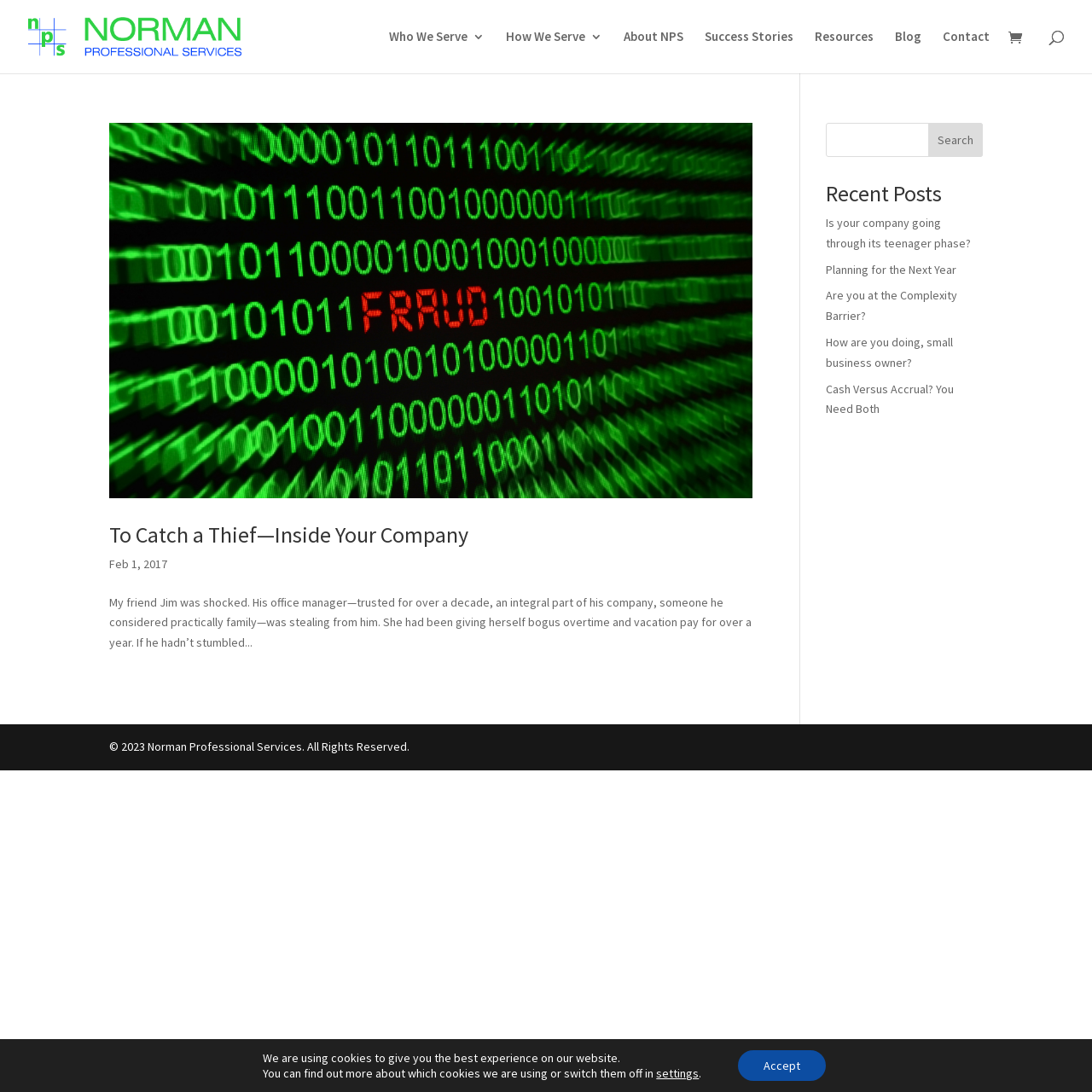Locate the bounding box coordinates of the element I should click to achieve the following instruction: "read recent post Is your company going through its teenager phase?".

[0.756, 0.197, 0.889, 0.23]